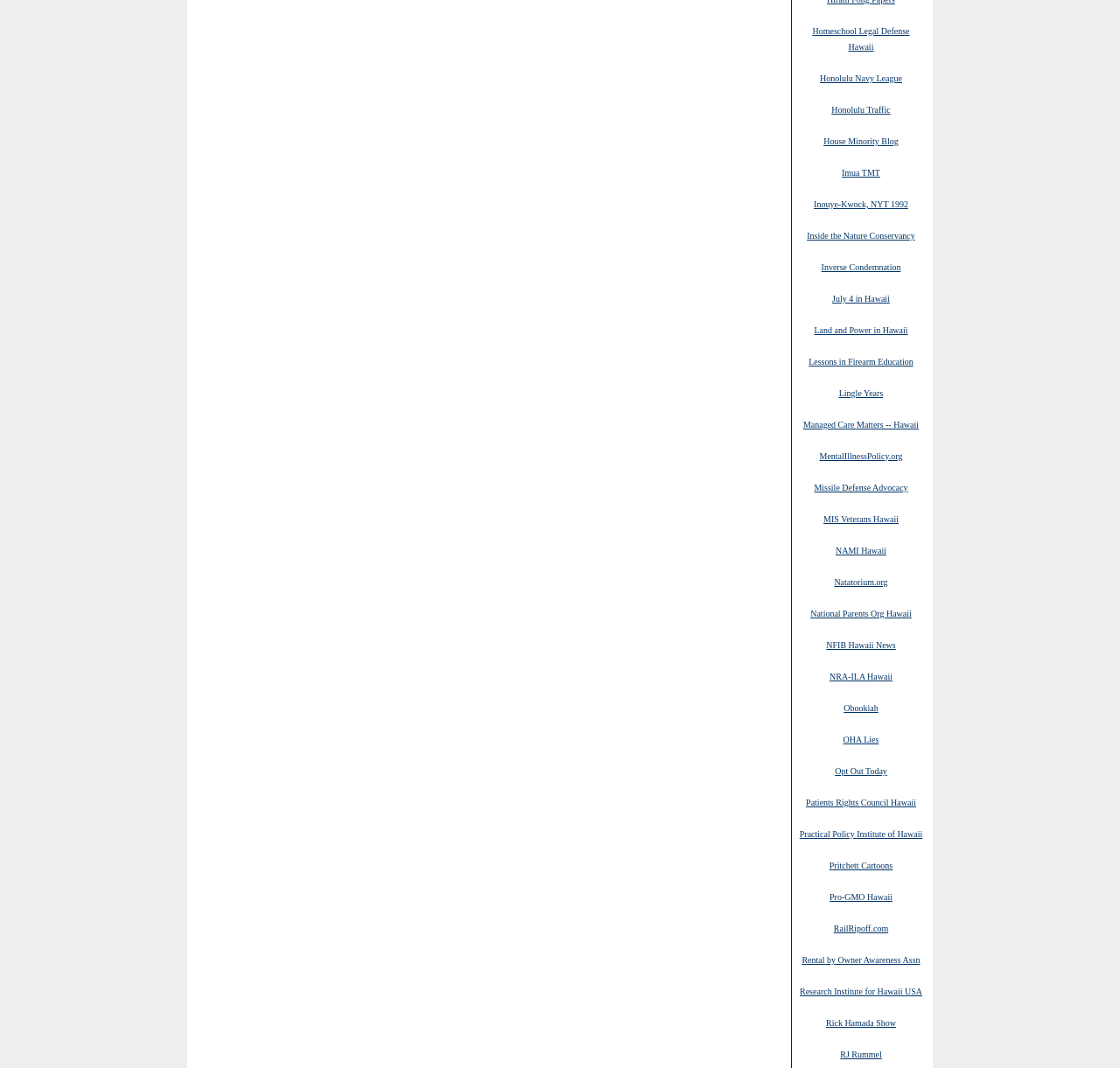Determine the bounding box coordinates of the clickable element to complete this instruction: "go to Honolulu Navy League". Provide the coordinates in the format of four float numbers between 0 and 1, [left, top, right, bottom].

[0.732, 0.067, 0.805, 0.079]